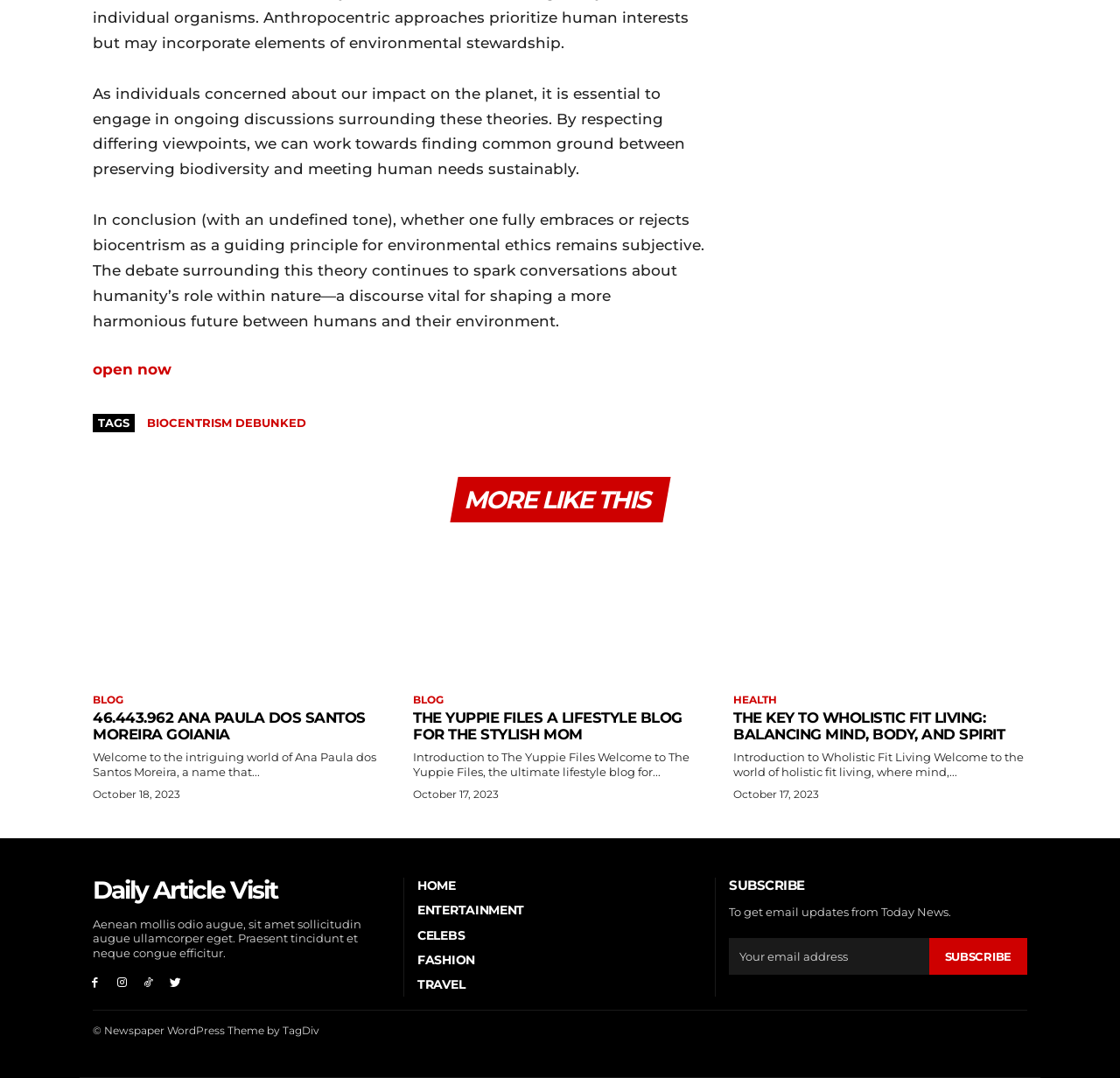Please examine the image and provide a detailed answer to the question: How many links are there in the MORE LIKE THIS section?

I counted the links in the MORE LIKE THIS section, which are '46.443.962 ana paula dos santos moreira goiania', 'the yuppie files a lifestyle blog for the stylish mom', and 'The Key to Wholistic Fit Living: Balancing Mind, Body, and Spirit'.